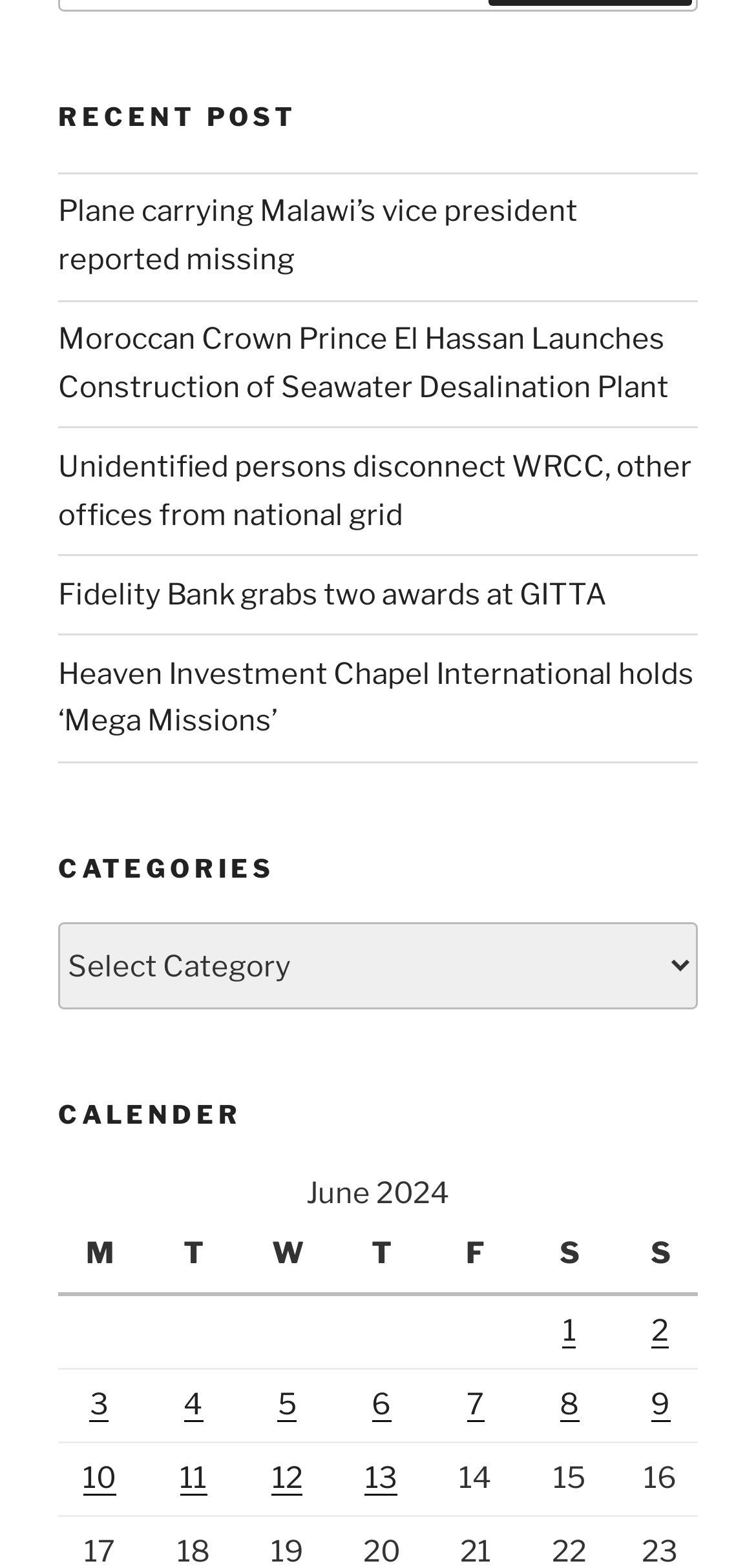Please identify the bounding box coordinates of the region to click in order to complete the task: "Visit the Facebook page". The coordinates must be four float numbers between 0 and 1, specified as [left, top, right, bottom].

None